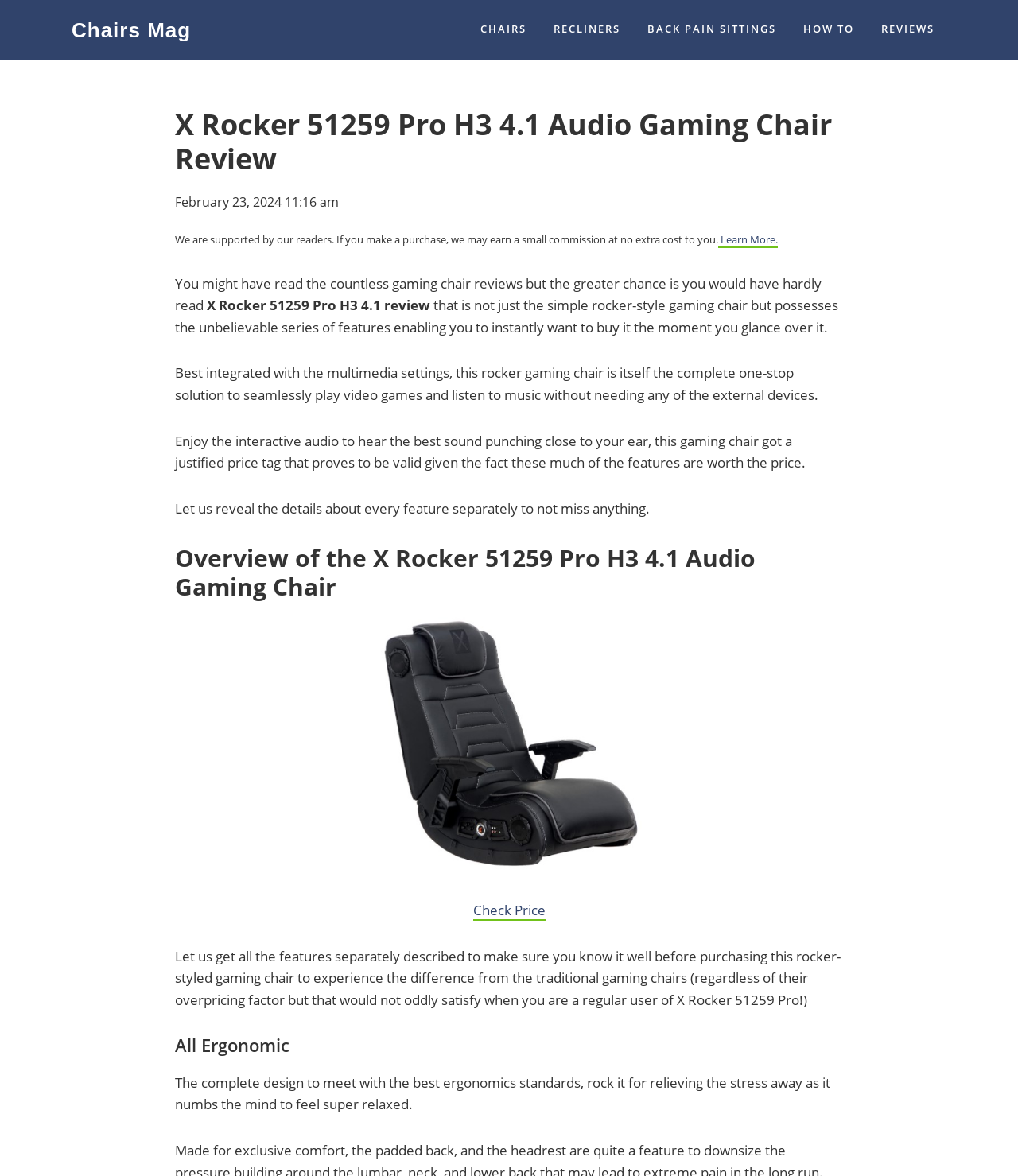Refer to the image and provide an in-depth answer to the question: 
How many navigation links are available?

The navigation section of the webpage contains 5 links: CHAIRS, RECLINERS, BACK PAIN SITTINGS, HOW TO, and REVIEWS. These links are likely to navigate to different sections of the website.